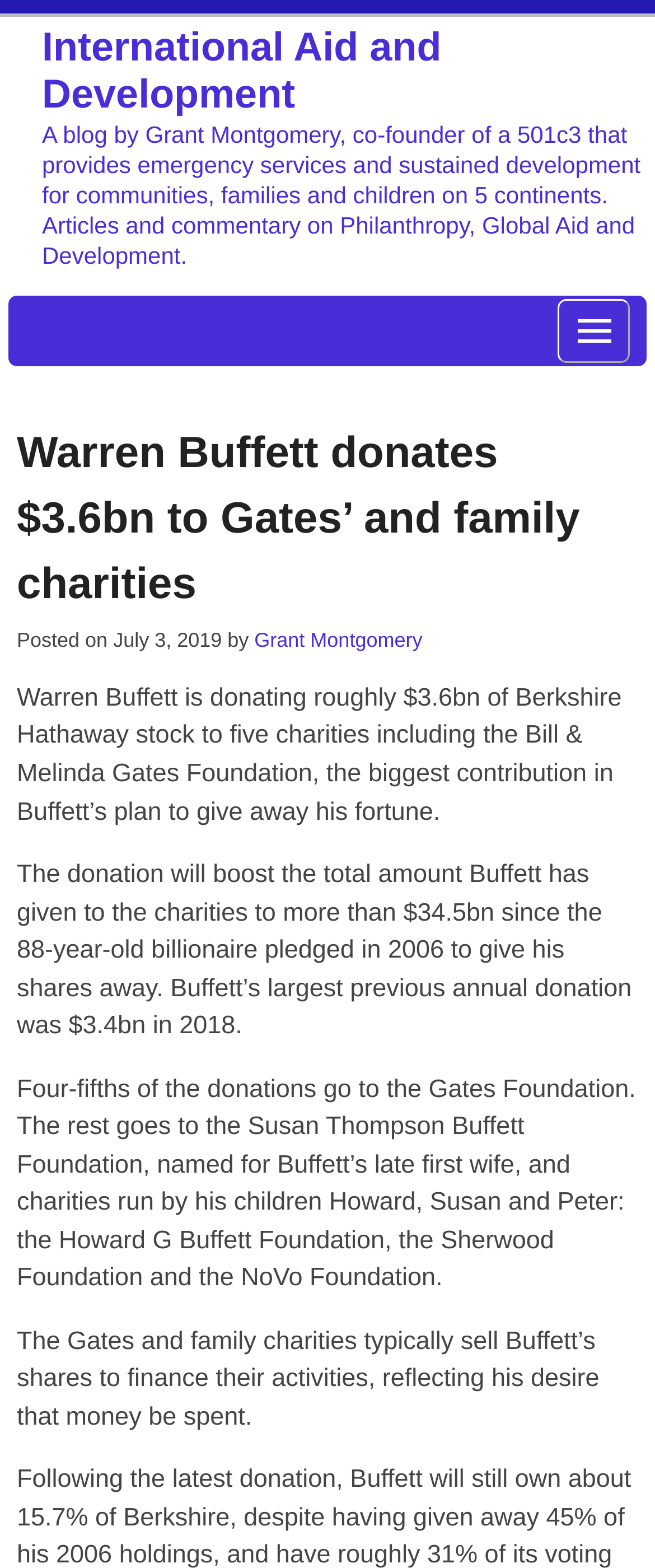Provide the bounding box coordinates for the UI element that is described by this text: "Menu". The coordinates should be in the form of four float numbers between 0 and 1: [left, top, right, bottom].

[0.852, 0.19, 0.962, 0.231]